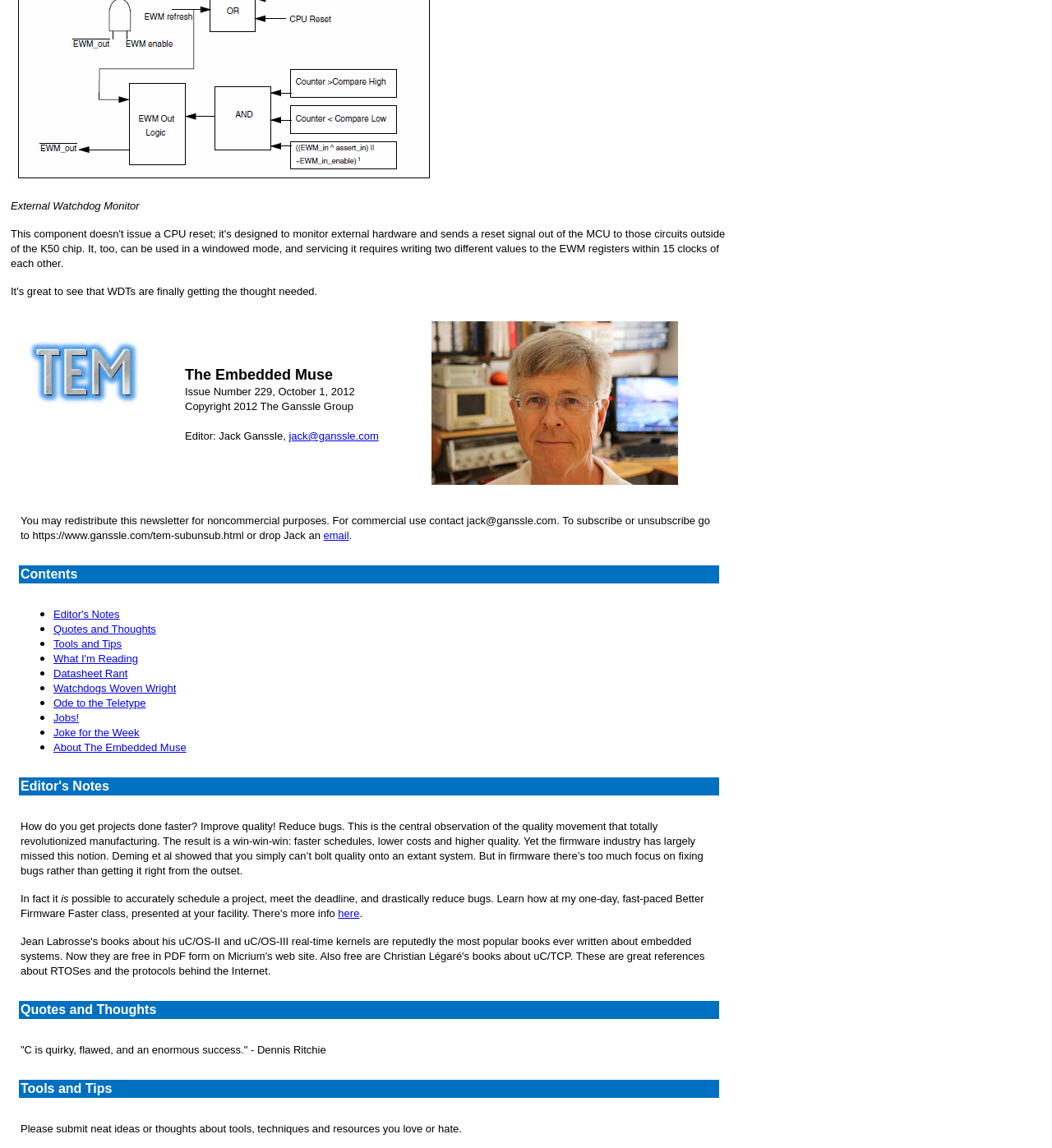Identify the bounding box coordinates of the region that needs to be clicked to carry out this instruction: "View rug description". Provide these coordinates as four float numbers ranging from 0 to 1, i.e., [left, top, right, bottom].

None